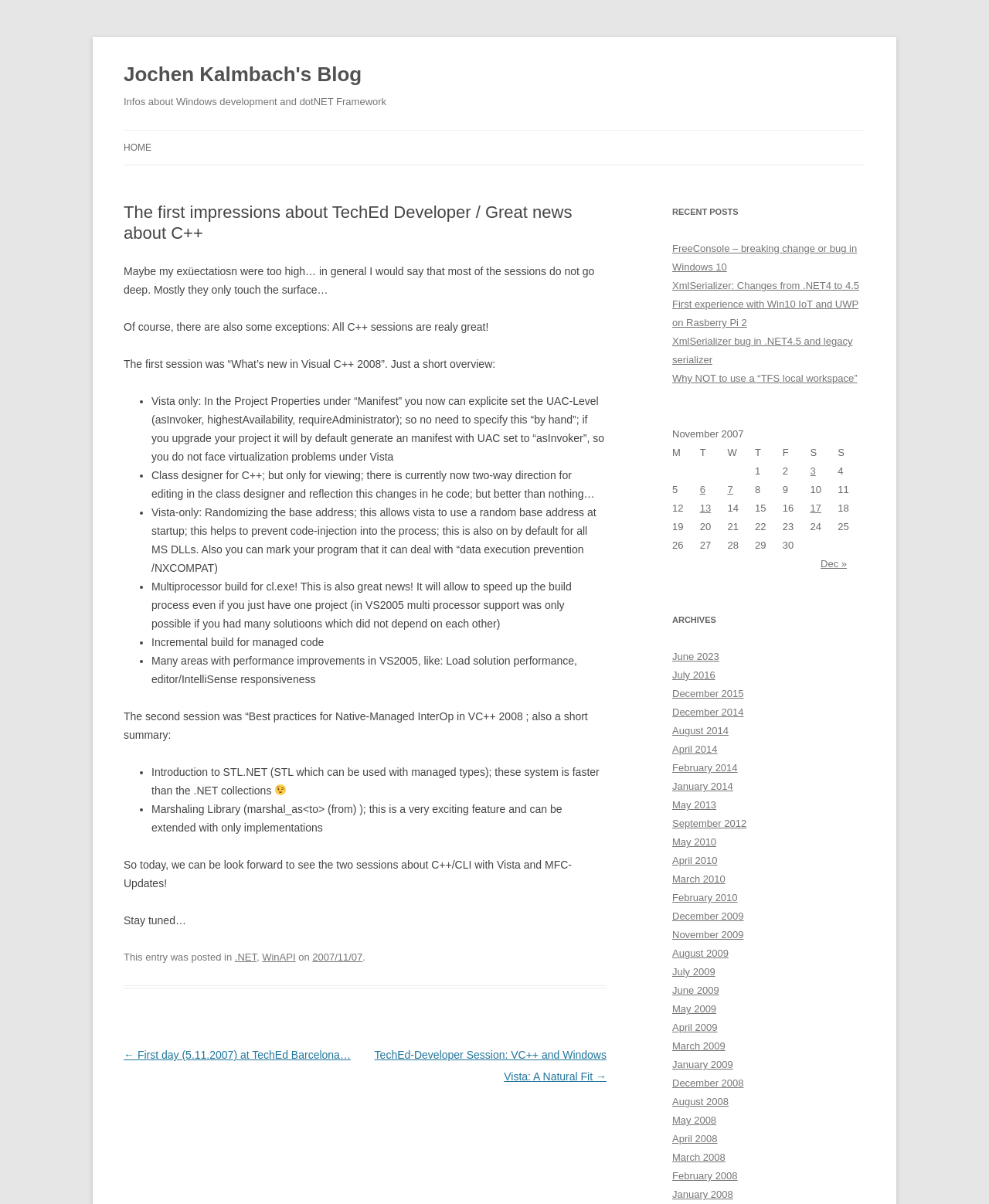Determine the main heading of the webpage and generate its text.

Jochen Kalmbach's Blog